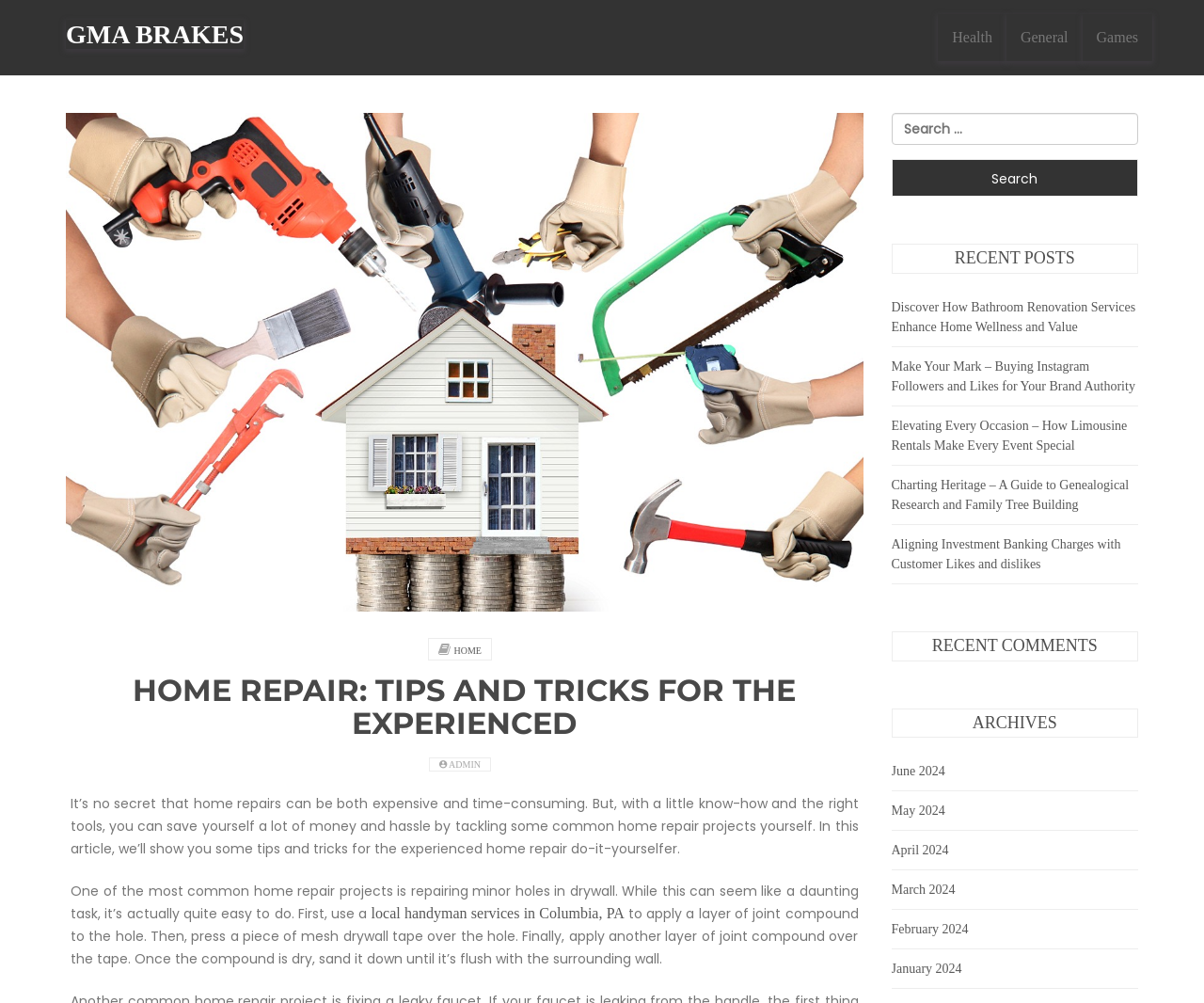What is the category of the link 'Health'?
Answer the question with a single word or phrase, referring to the image.

Category